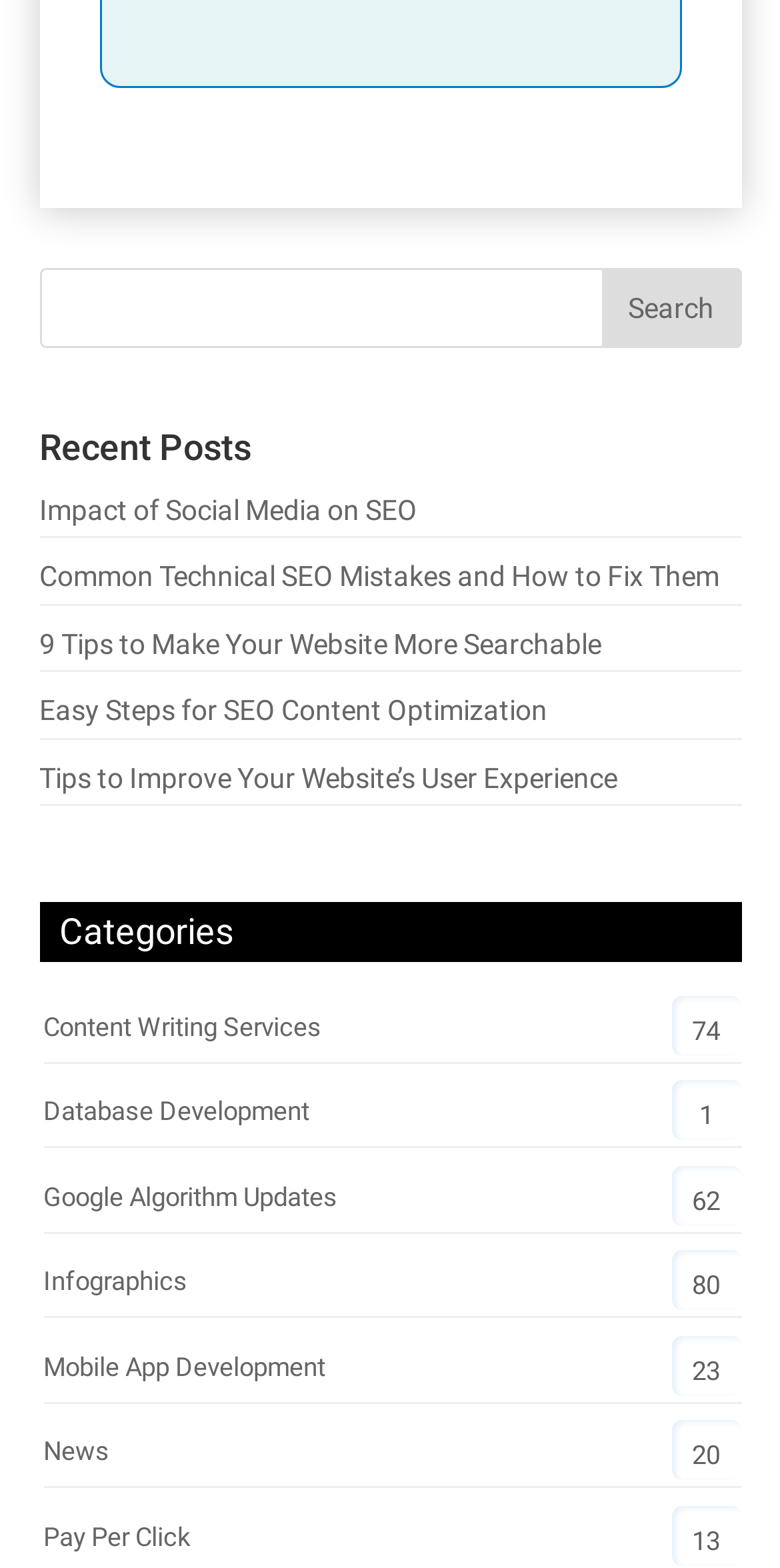Locate the UI element described by Infographics and provide its bounding box coordinates. Use the format (top-left x, top-left y, bottom-right x, bottom-right y) with all values as floating point numbers between 0 and 1.

[0.055, 0.795, 0.24, 0.839]